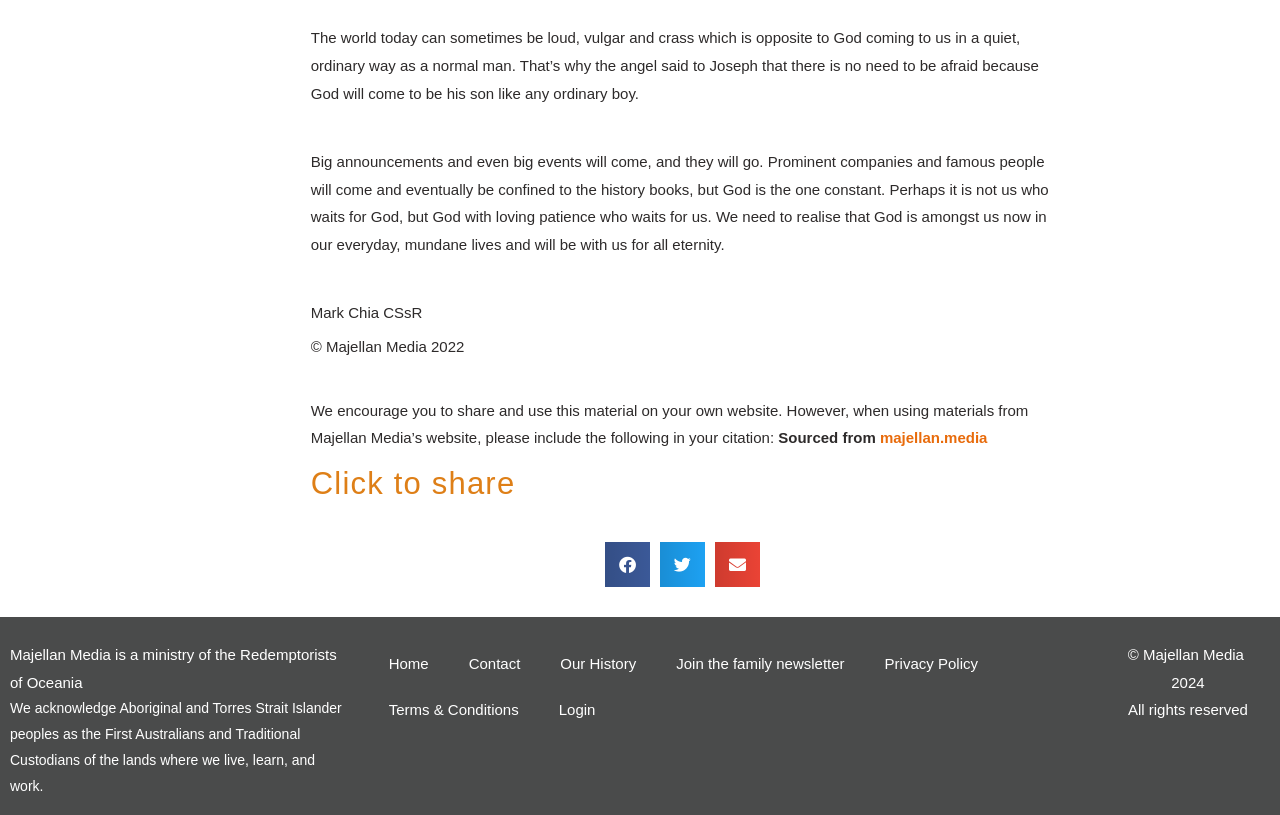Can you find the bounding box coordinates for the element that needs to be clicked to execute this instruction: "Click to share"? The coordinates should be given as four float numbers between 0 and 1, i.e., [left, top, right, bottom].

[0.243, 0.546, 0.823, 0.641]